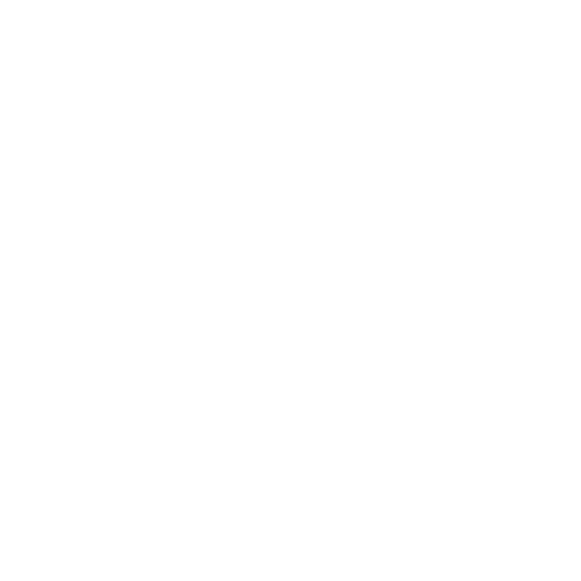Explain the image thoroughly, mentioning every notable detail.

The image features the Funight KN95 Face Masks, designed to provide effective protection while ensuring comfort and breathability. Prominently displayed are the sleek black masks, which emphasize both functionality and style. Ideal for various environments, these masks have a 5-ply breathable filter, ensuring safety without compromising on aesthetic appeal. The packaging shown indicates a 50-pack, making it a convenient choice for families or frequent users. The product is neatly presented, embodying modern health choices that cater to today's demands for safety in public spaces. Additionally, the promotional context suggests that these masks come with a commitment to quality, highlighted by a tag indicating the option to purchase.